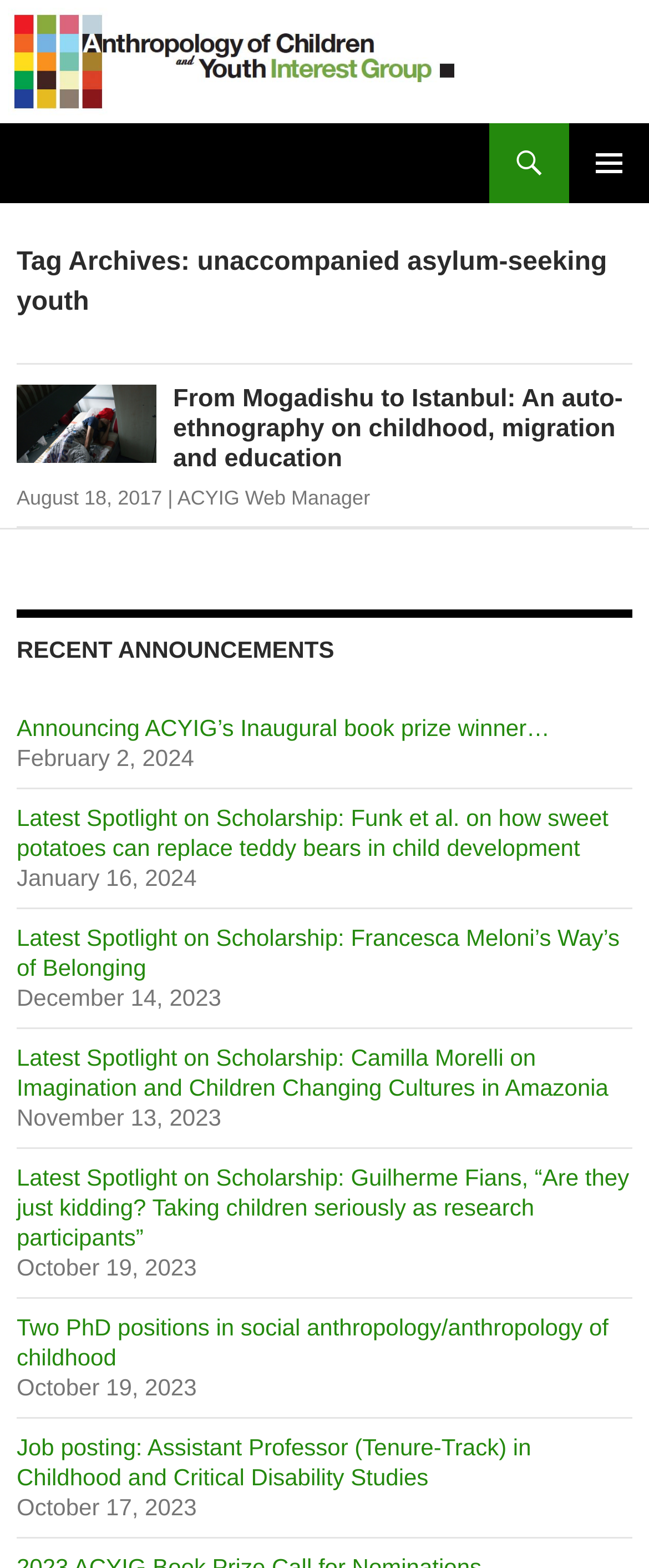Generate a thorough caption detailing the webpage content.

The webpage is about the Anthropology of Children and Youth Interest Group, with a focus on unaccompanied asylum-seeking youth. At the top, there is a logo and a link to the group's name, followed by a heading with the same name. 

On the top right, there is a search link and a primary menu button. Below the heading, there is a "SKIP TO CONTENT" link. The main content area is divided into two sections. The first section has a header with the title "Tag Archives: unaccompanied asylum-seeking youth". 

The second section contains an article with a heading "From Mogadishu to Istanbul: An auto-ethnography on childhood, migration and education", which is a link to a specific post. Below the heading, there is a link to the post date, "August 18, 2017", and a link to the author, "ACYIG Web Manager". 

Further down, there is a heading "RECENT ANNOUNCEMENTS" followed by a list of links to recent announcements, each with a title and a date. The announcements include book prize winners, spotlights on scholarship, and job postings. The dates range from February 2, 2024, to October 17, 2023.